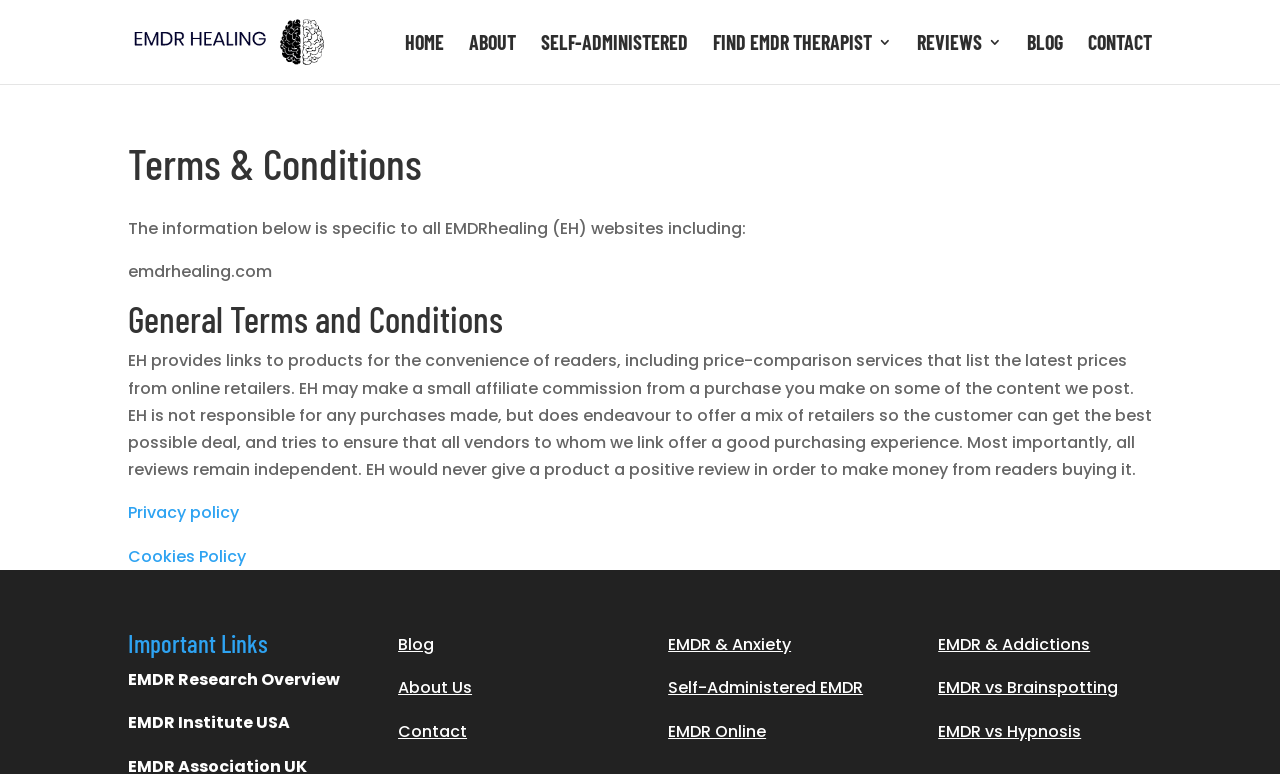Using the webpage screenshot, find the UI element described by alt="EMDR Healing". Provide the bounding box coordinates in the format (top-left x, top-left y, bottom-right x, bottom-right y), ensuring all values are floating point numbers between 0 and 1.

[0.102, 0.039, 0.256, 0.063]